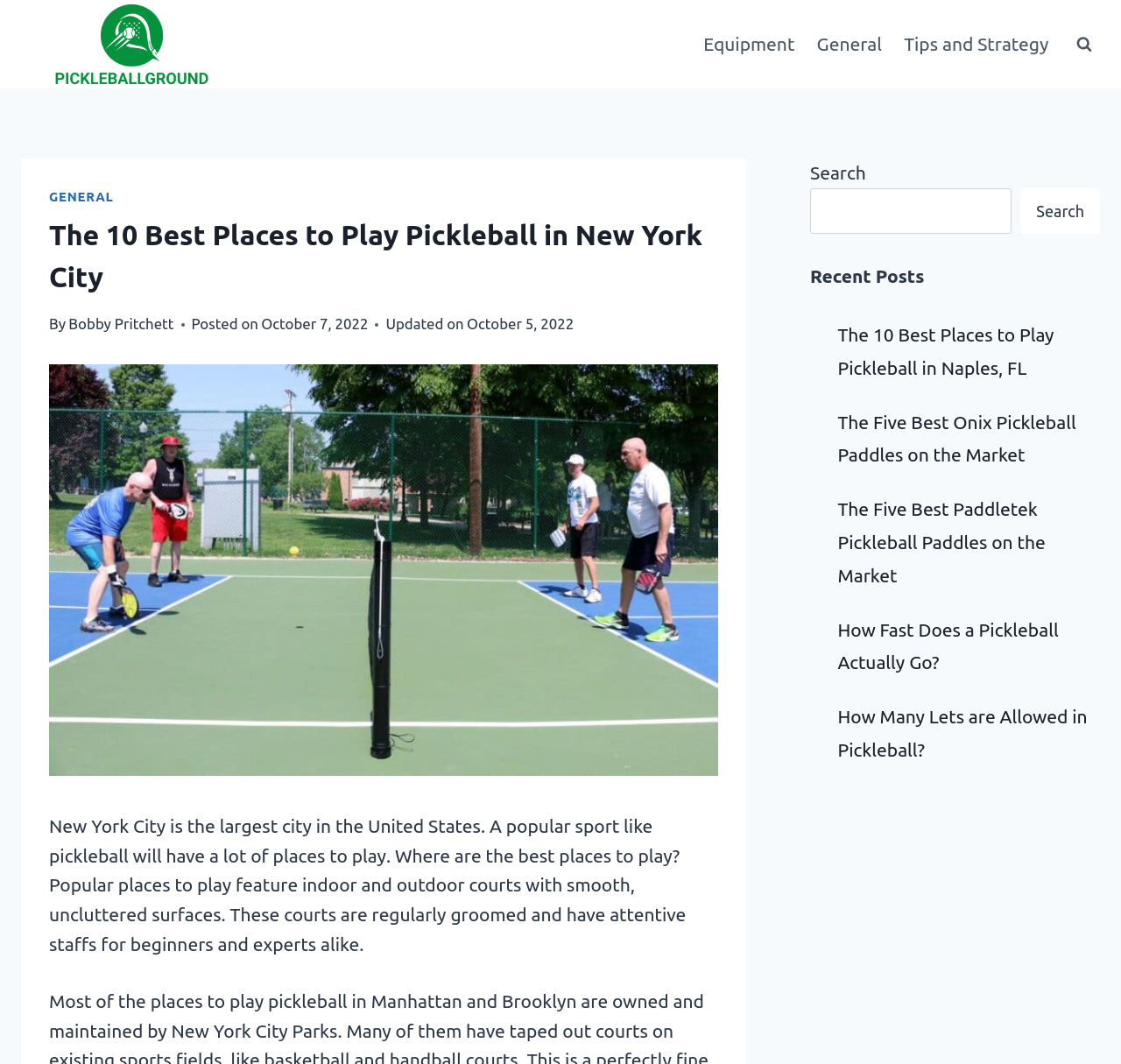Review the image closely and give a comprehensive answer to the question: What is the date of the latest update?

The date of the latest update can be found in the header section of the webpage, where it says 'Updated on October 5, 2022'.